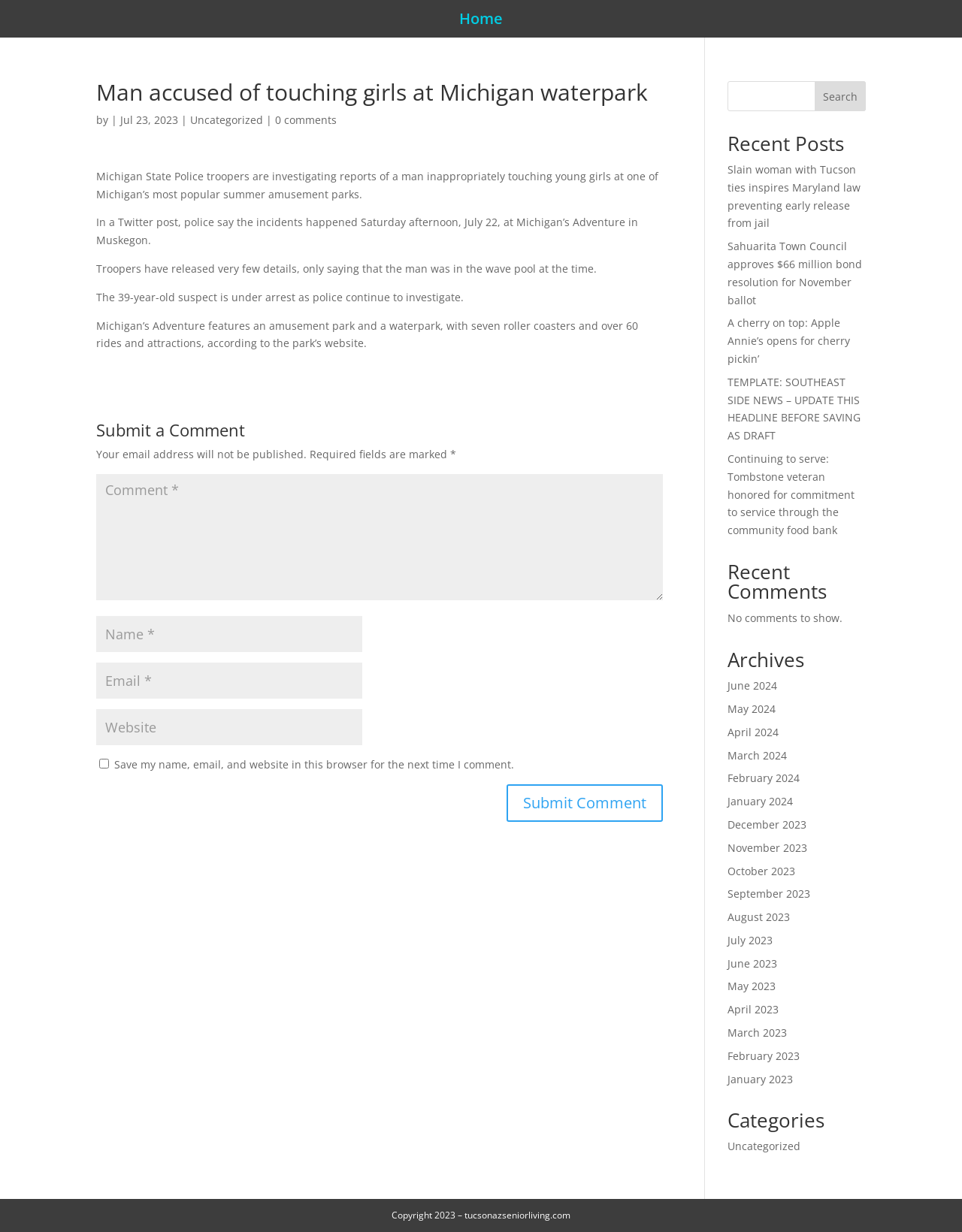Determine the bounding box coordinates of the clickable region to carry out the instruction: "Submit a comment".

[0.527, 0.636, 0.689, 0.667]